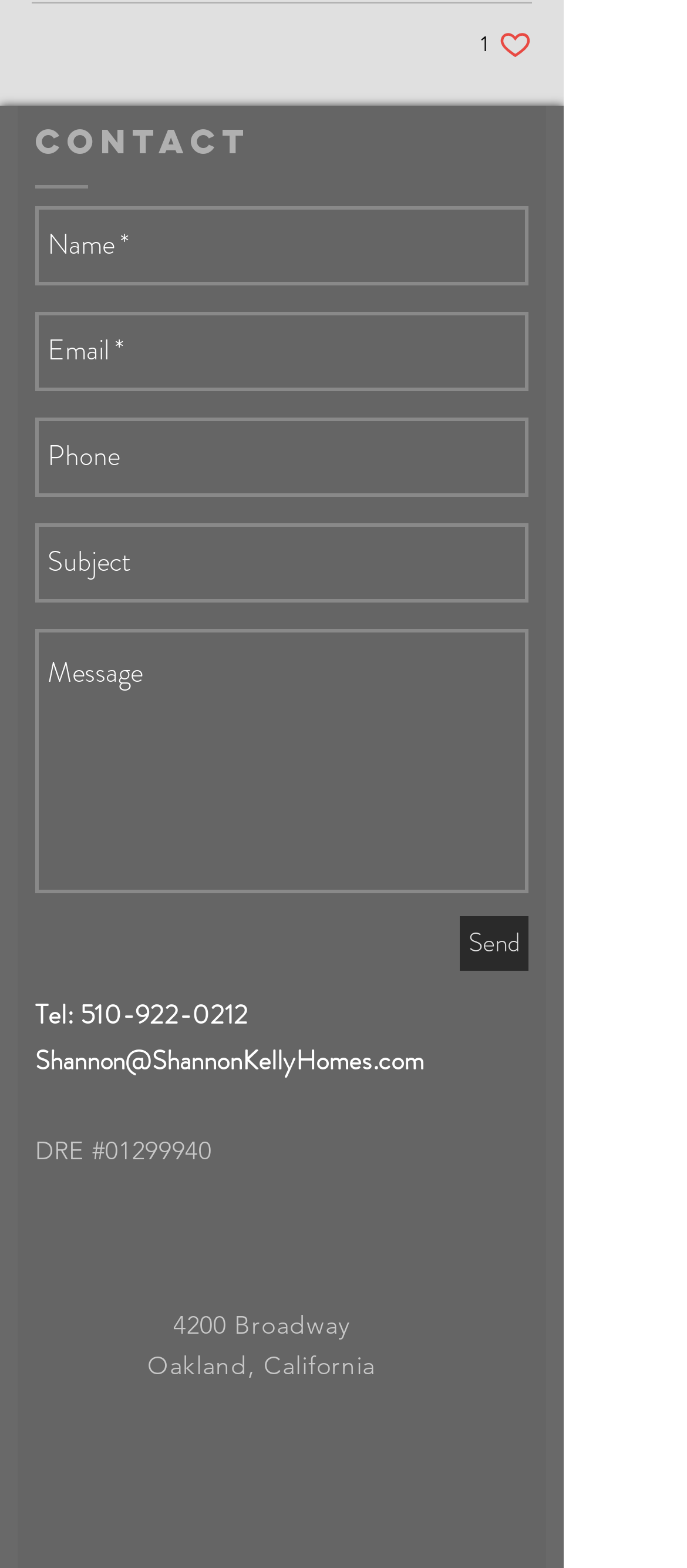Please predict the bounding box coordinates of the element's region where a click is necessary to complete the following instruction: "Call the phone number". The coordinates should be represented by four float numbers between 0 and 1, i.e., [left, top, right, bottom].

[0.117, 0.635, 0.362, 0.659]